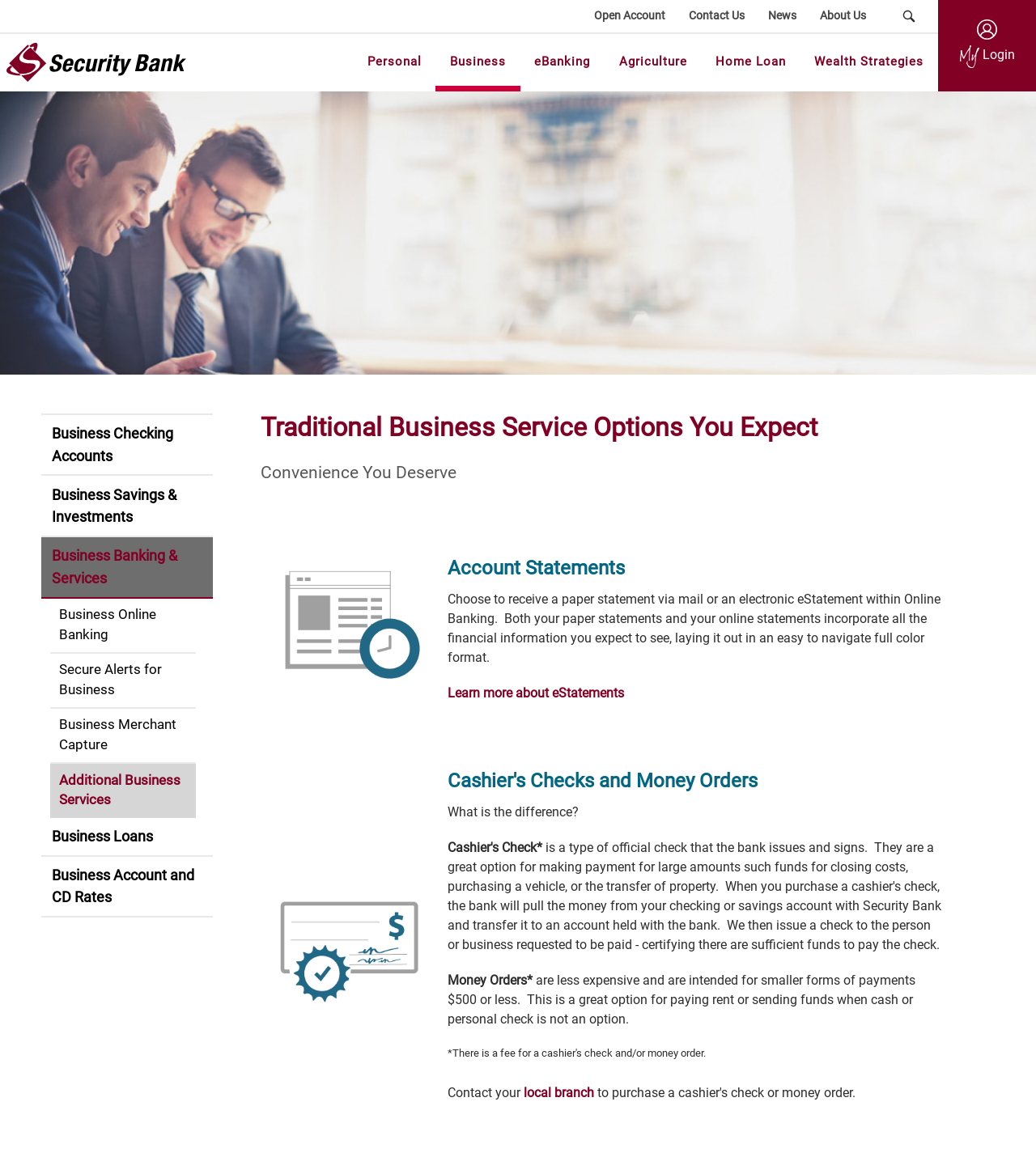Bounding box coordinates must be specified in the format (top-left x, top-left y, bottom-right x, bottom-right y). All values should be floating point numbers between 0 and 1. What are the bounding box coordinates of the UI element described as: Juraj Lörinc

None